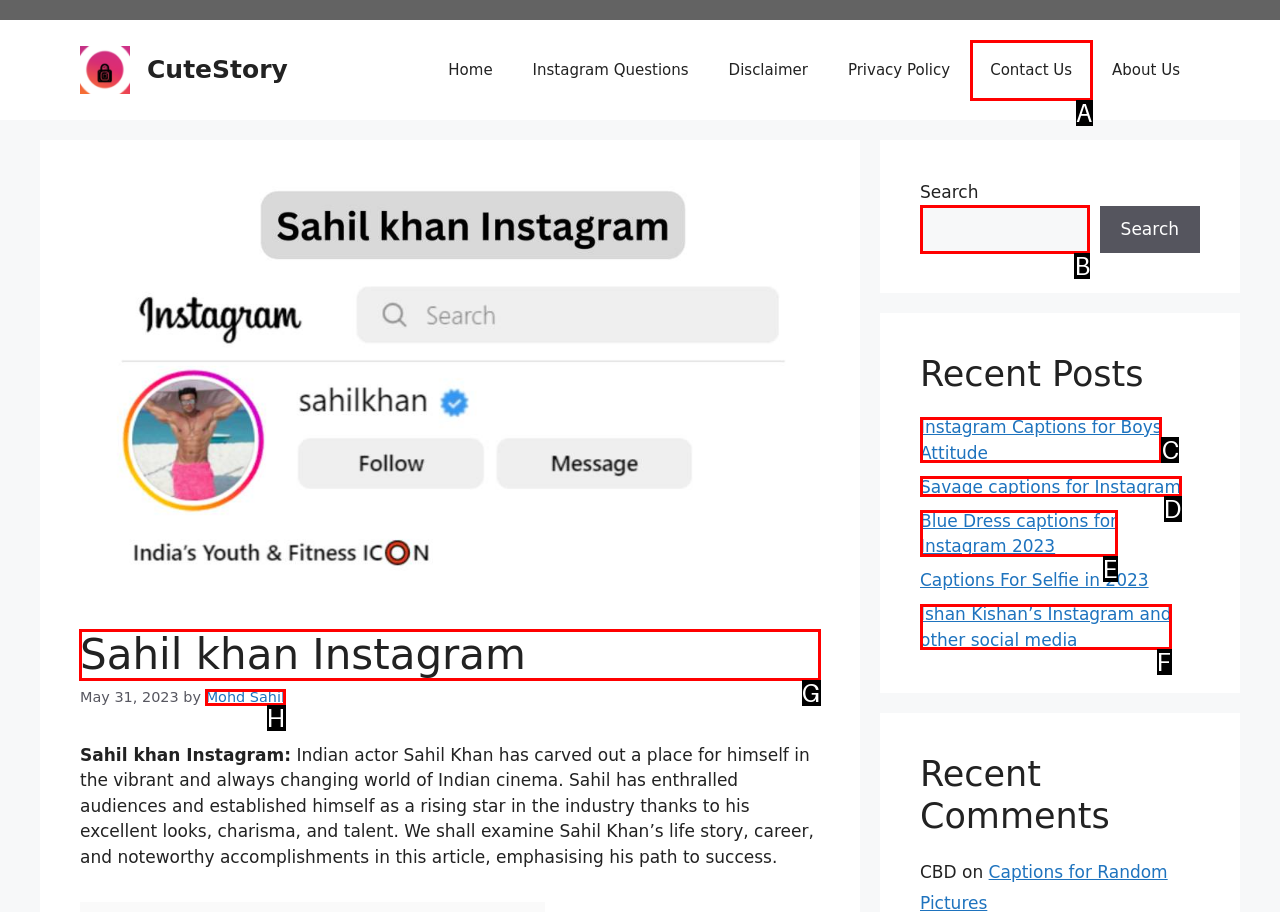Identify which lettered option to click to carry out the task: View Sahil Khan’s profile. Provide the letter as your answer.

G